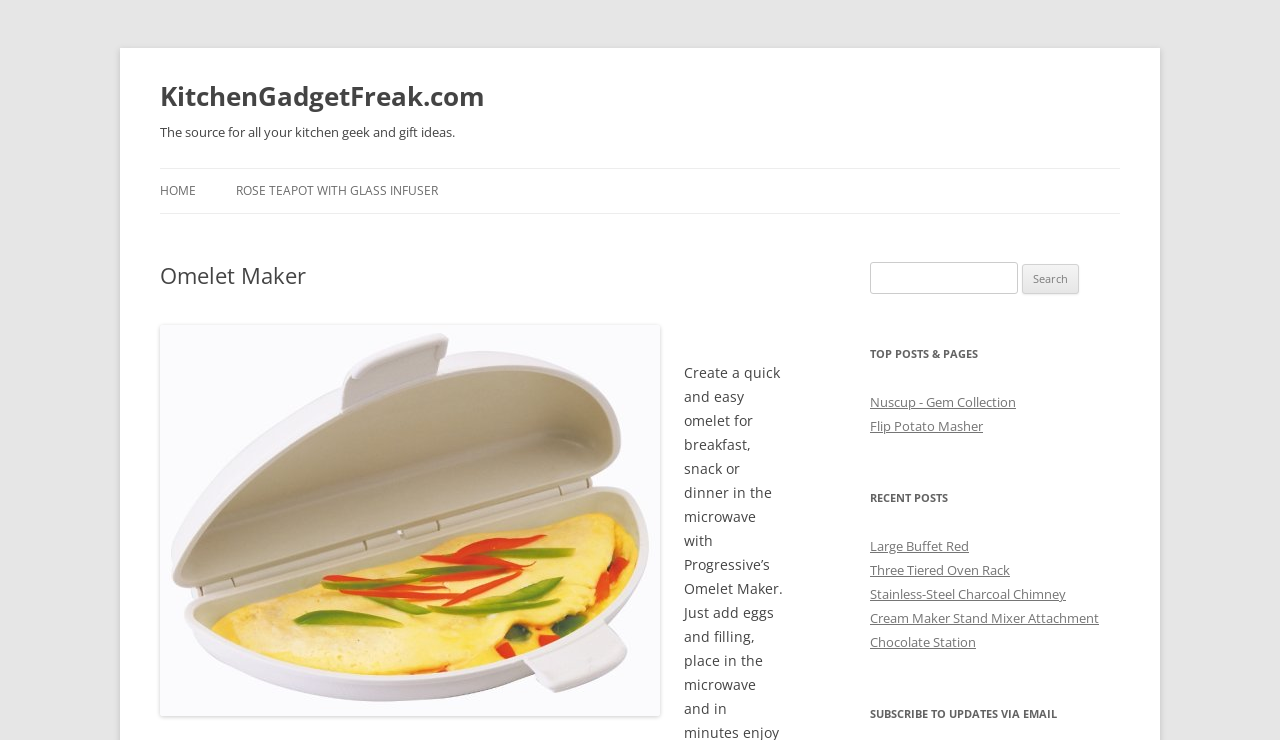Predict the bounding box of the UI element based on this description: "Chocolate Station".

[0.68, 0.856, 0.762, 0.88]